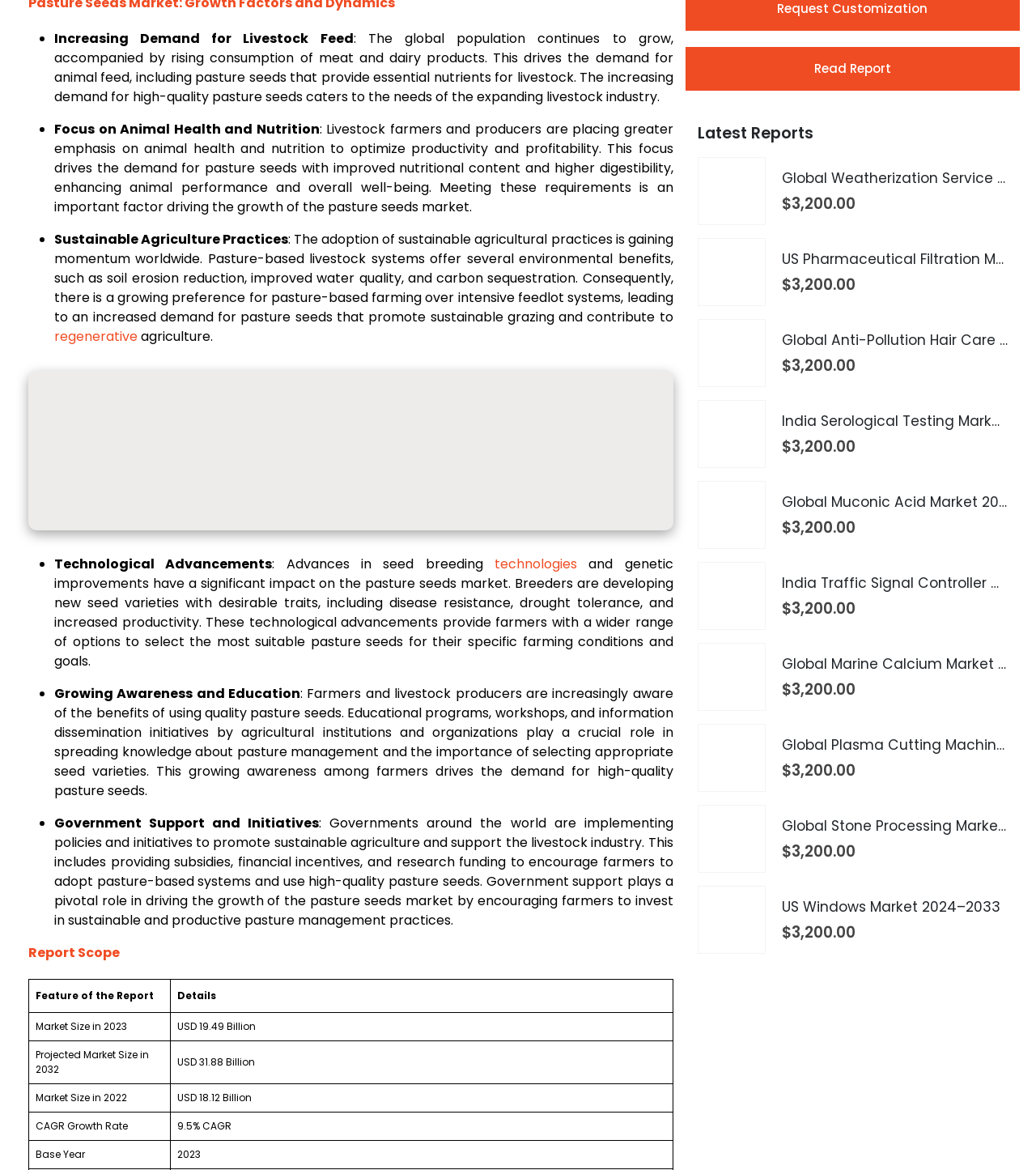Given the webpage screenshot and the description, determine the bounding box coordinates (top-left x, top-left y, bottom-right x, bottom-right y) that define the location of the UI element matching this description: Read Report

[0.661, 0.04, 0.984, 0.077]